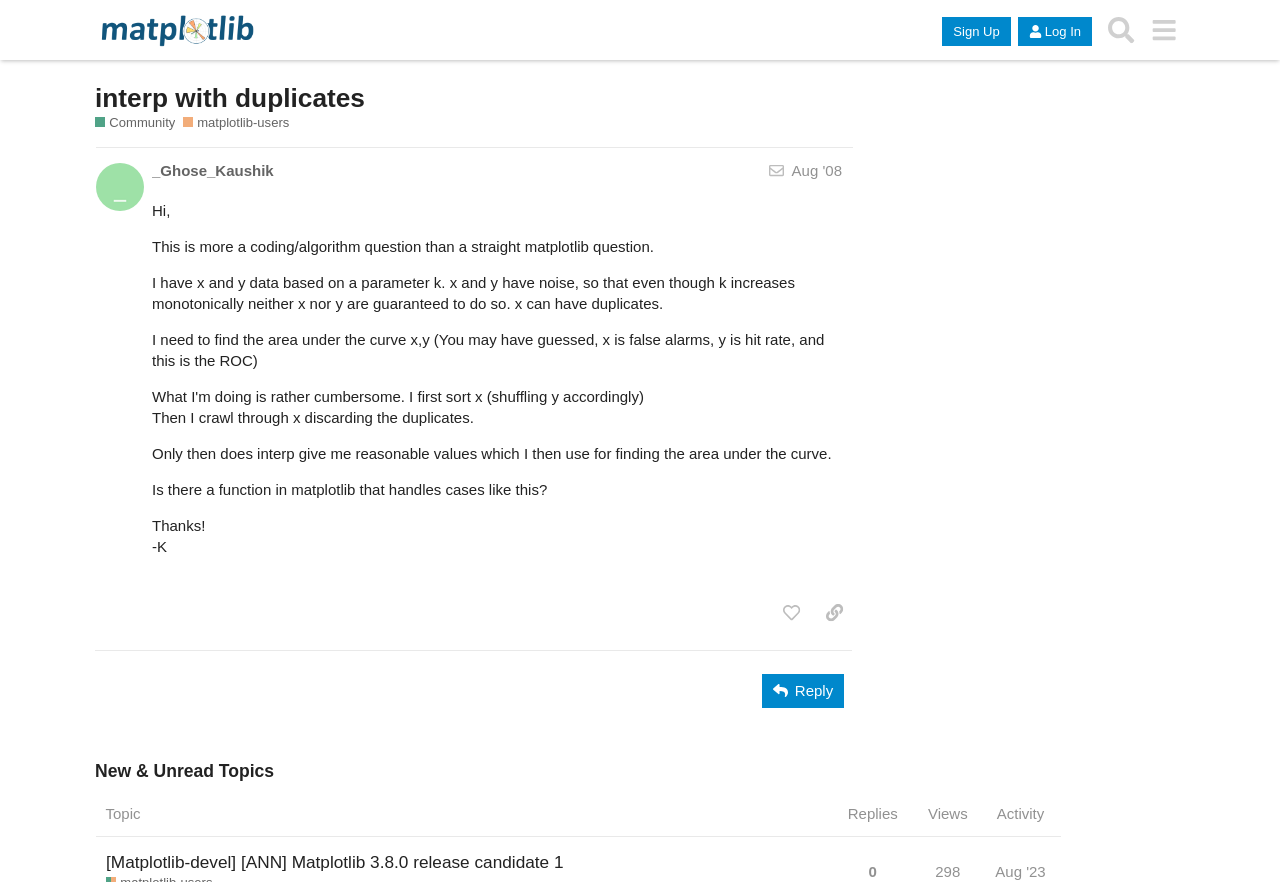Please find the bounding box coordinates of the section that needs to be clicked to achieve this instruction: "Click the 'Matplotlib' link".

[0.074, 0.011, 0.205, 0.057]